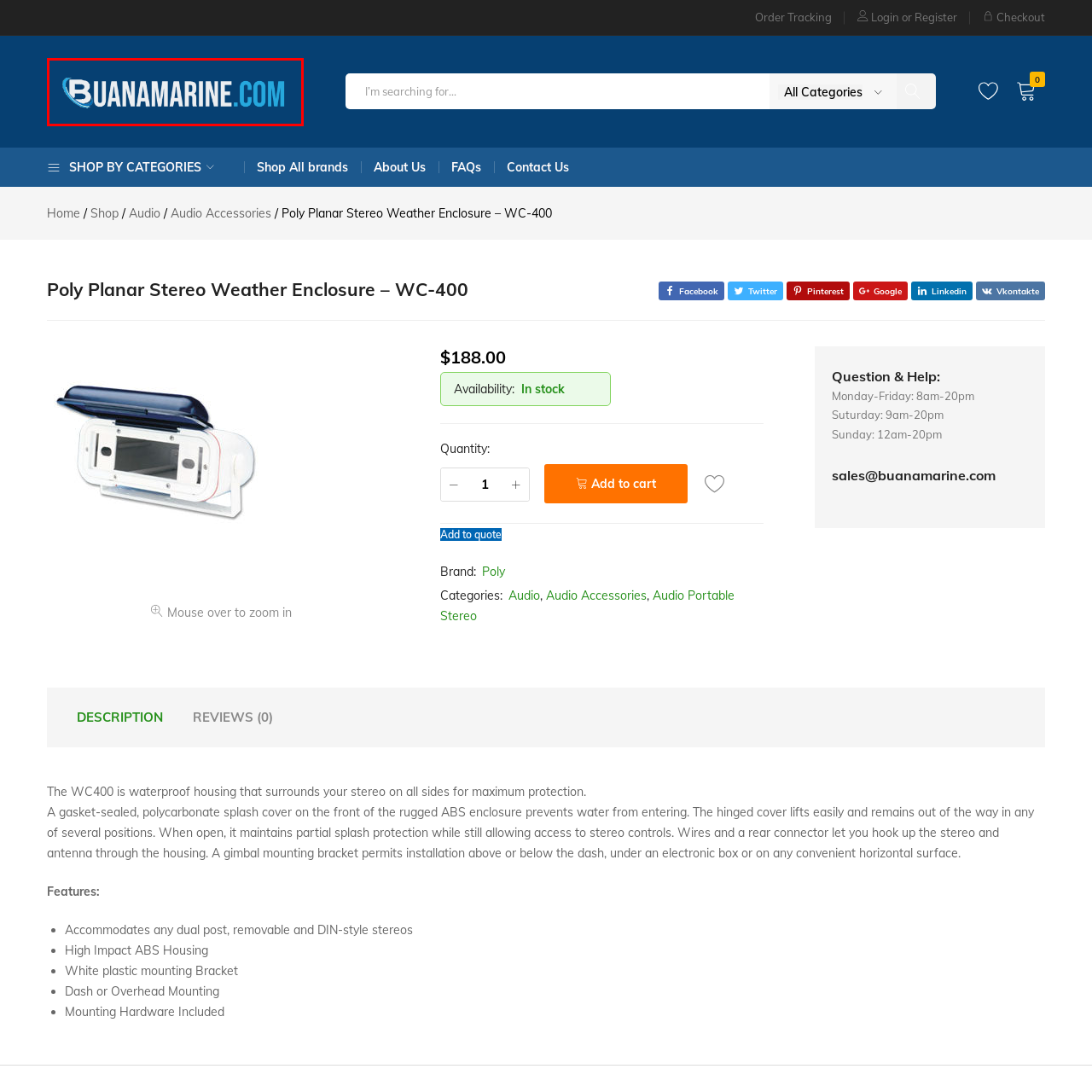Study the image enclosed in red and provide a single-word or short-phrase answer: What is the purpose of the wave-like graphic?

To reinforce nautical theme